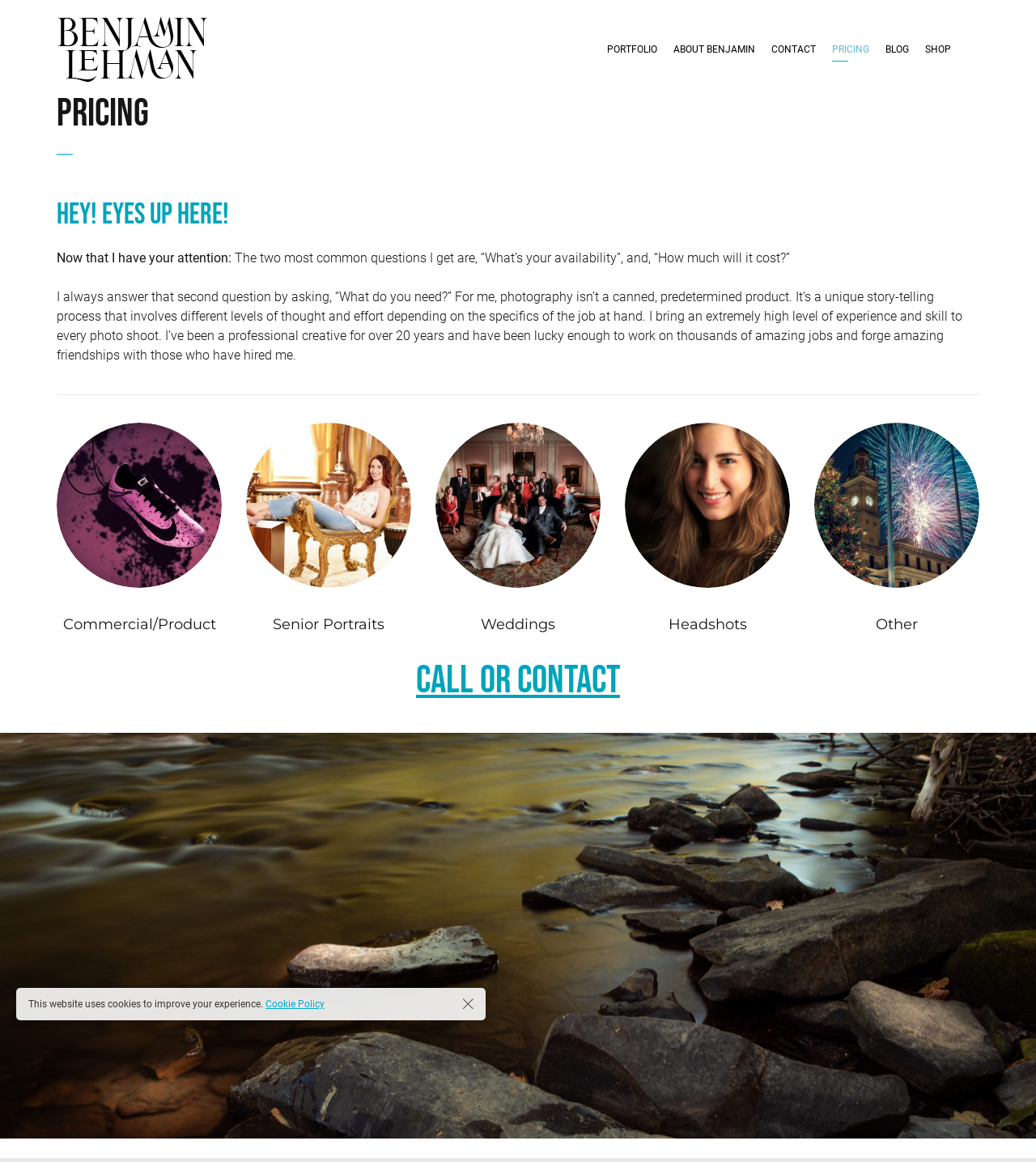How many types of photography services are listed?
Use the screenshot to answer the question with a single word or phrase.

6